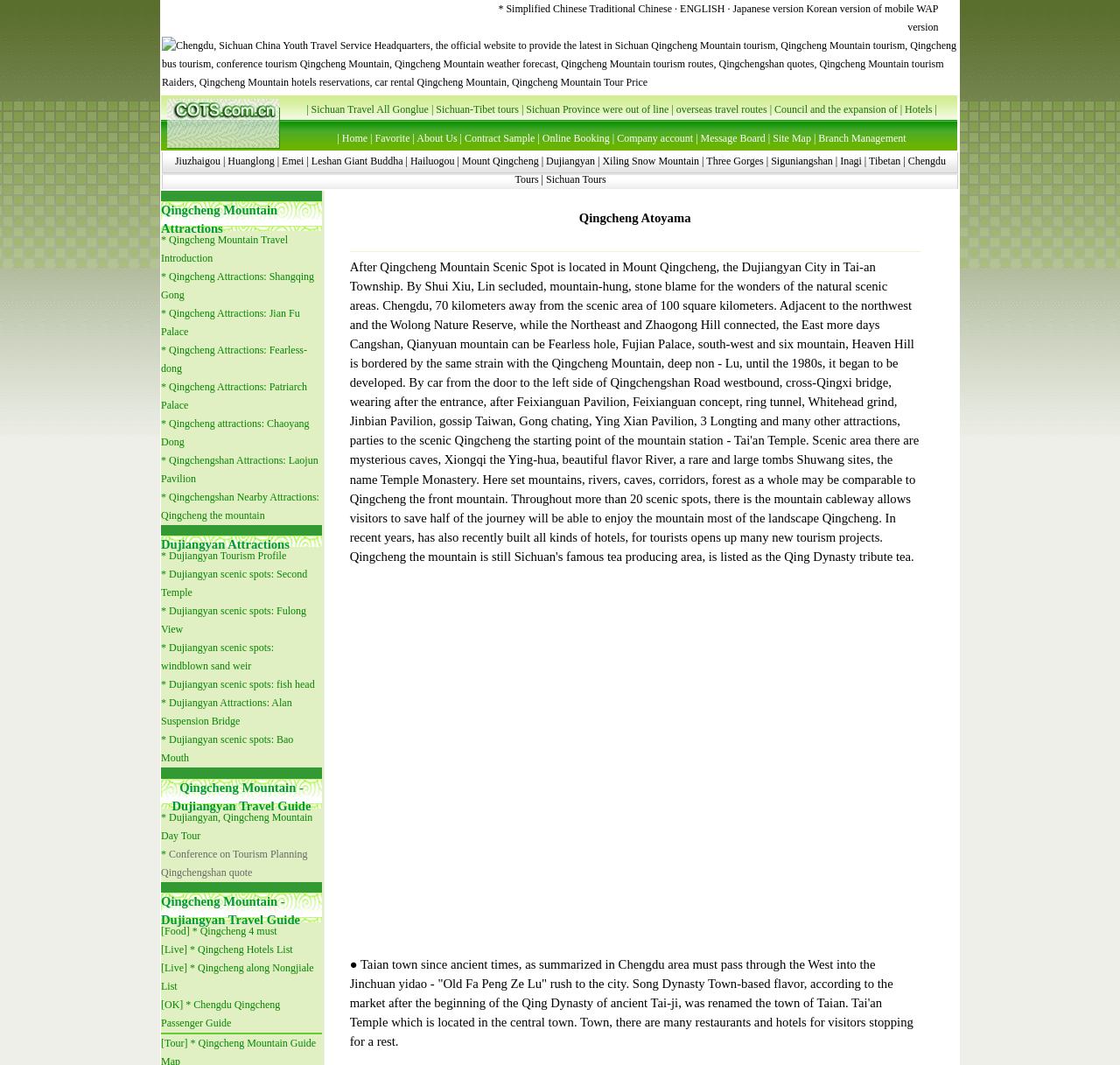Describe the webpage in detail, including text, images, and layout.

This webpage is the official website of Chengdu, Sichuan China Youth Travel Service Headquarters, providing information on tourism in Sichuan, particularly Qingcheng Mountain. At the top of the page, there is a heading that reads "Qingcheng Mountain, Qingcheng Mountain Tourism" with links to different language versions, including Simplified Chinese, Traditional Chinese, English, Japanese, and Korean.

Below the heading, there is a section with a brief introduction to the website, stating that it provides the latest information on Qingcheng Mountain tourism, including bus tourism, conference tourism, weather forecasts, tourism routes, quotes, and travel guides. This section also features an image related to Qingcheng Mountain tourism.

On the left side of the page, there is a menu with links to various sections, including Sichuan Travel, Sichuan-Tibet tours, Sichuan Province travel routes, overseas travel routes, Council and expansion, Hotels, Home, Favorite, About Us, Contract Sample, Online Booking, Company account, Message Board, and Site Map.

In the middle of the page, there is a section featuring popular tourist destinations in Sichuan, including Jiuzhaigou, Huanglong, Emei, Leshan Giant Buddha, Hailuogou, Mount Qingcheng, Dujiangyan, Xiling Snow Mountain, Three Gorges, Siguniangshan, Inagi, Tibetan, Chengdu Tours, and Sichuan Tours. Each destination has a link to more information.

Overall, the webpage is designed to provide a comprehensive guide to tourism in Sichuan, with a focus on Qingcheng Mountain, and offers various resources and links to help users plan their trips.